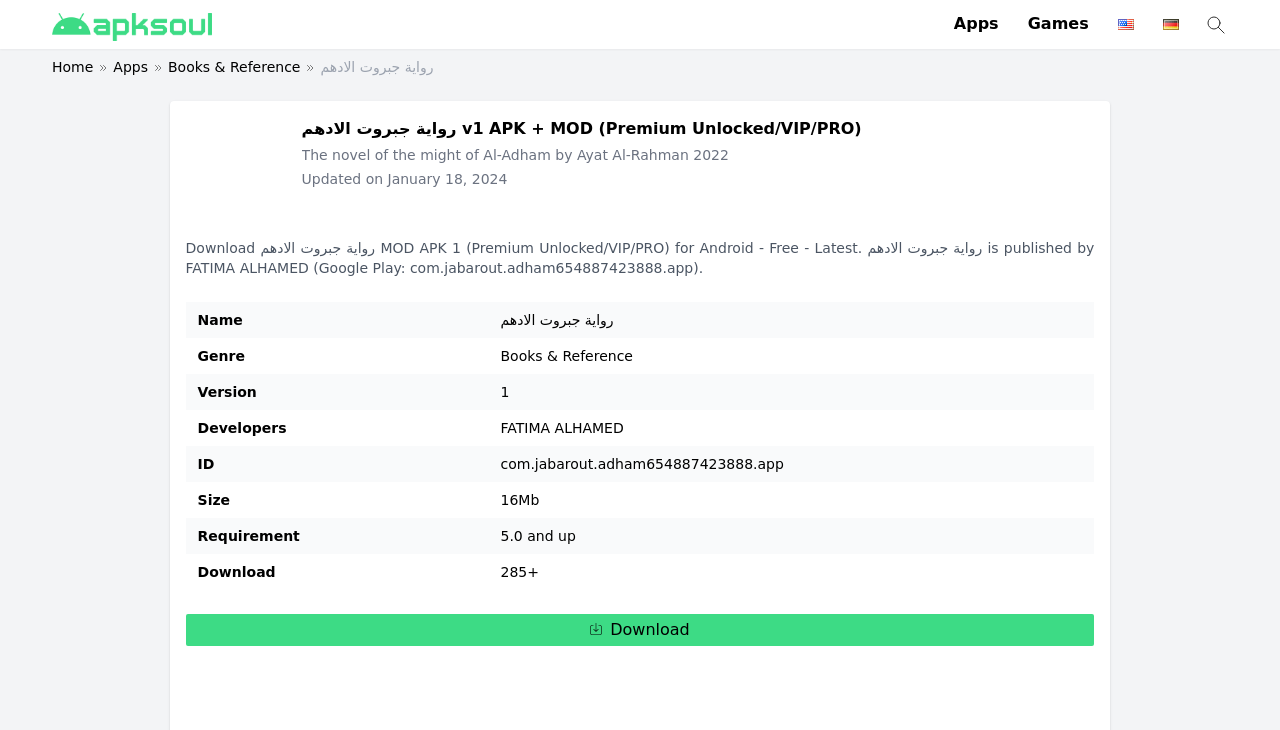Who is the developer of the app?
Using the information from the image, answer the question thoroughly.

The developer of the app can be found in the table section, where it is listed as 'Developers' with the value 'FATIMA ALHAMED'.